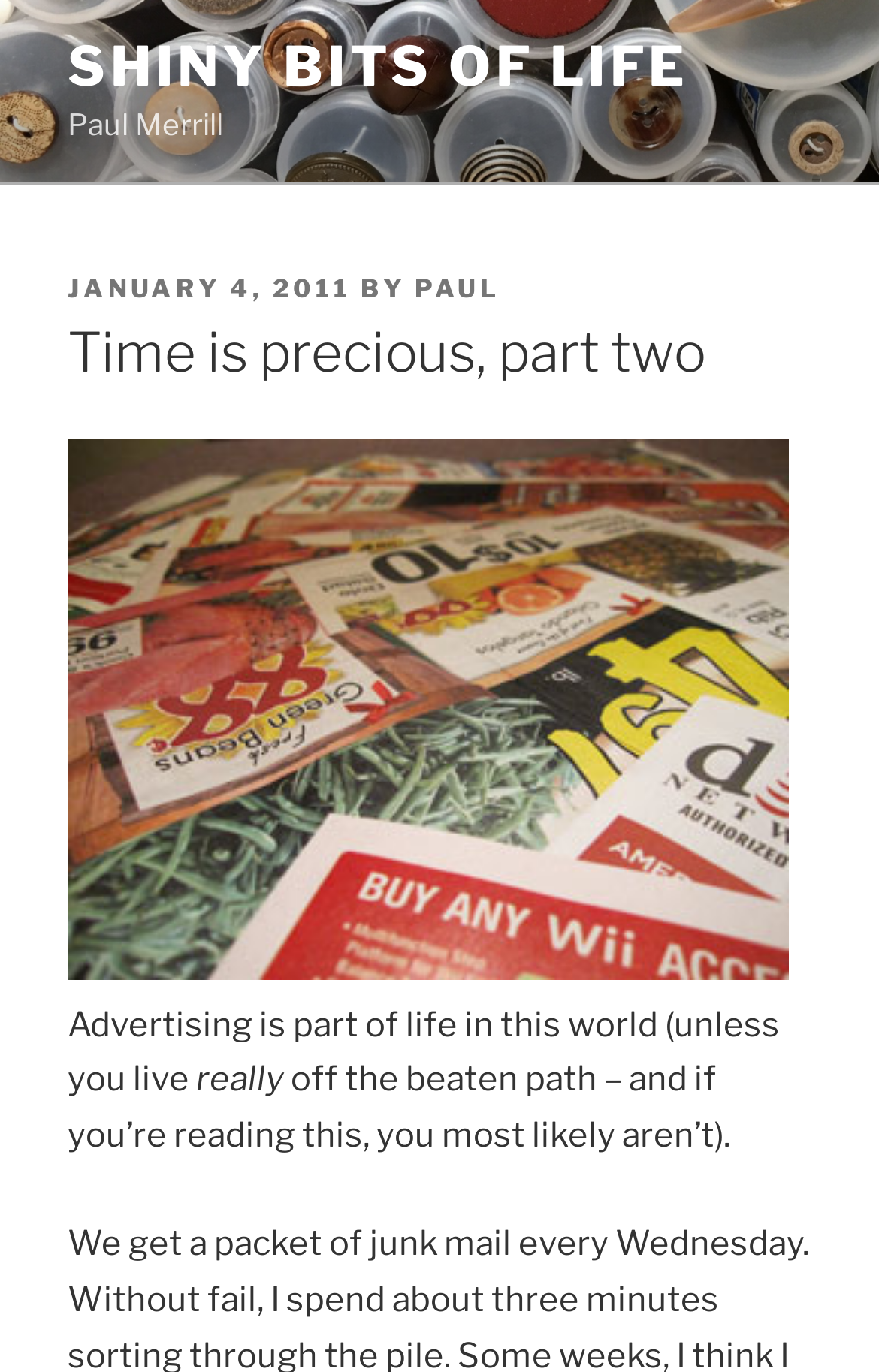Consider the image and give a detailed and elaborate answer to the question: 
What is the topic of this article?

The topic of this article can be inferred by reading the first few lines of the article. The text starts with 'Advertising is part of life in this world...' which suggests that the article is about advertising.